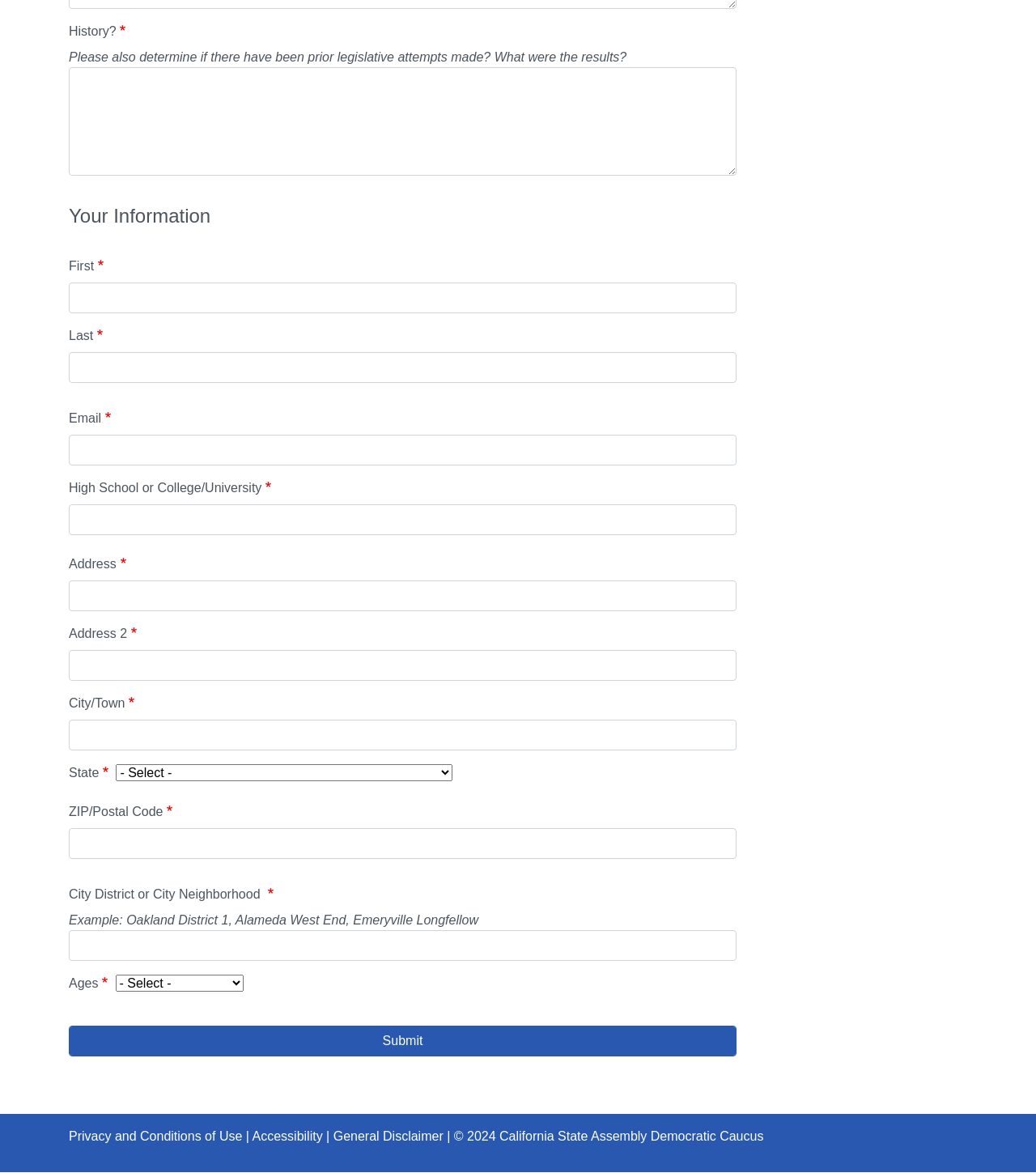Determine the bounding box coordinates for the area that should be clicked to carry out the following instruction: "View privacy and conditions of use".

[0.066, 0.963, 0.234, 0.974]